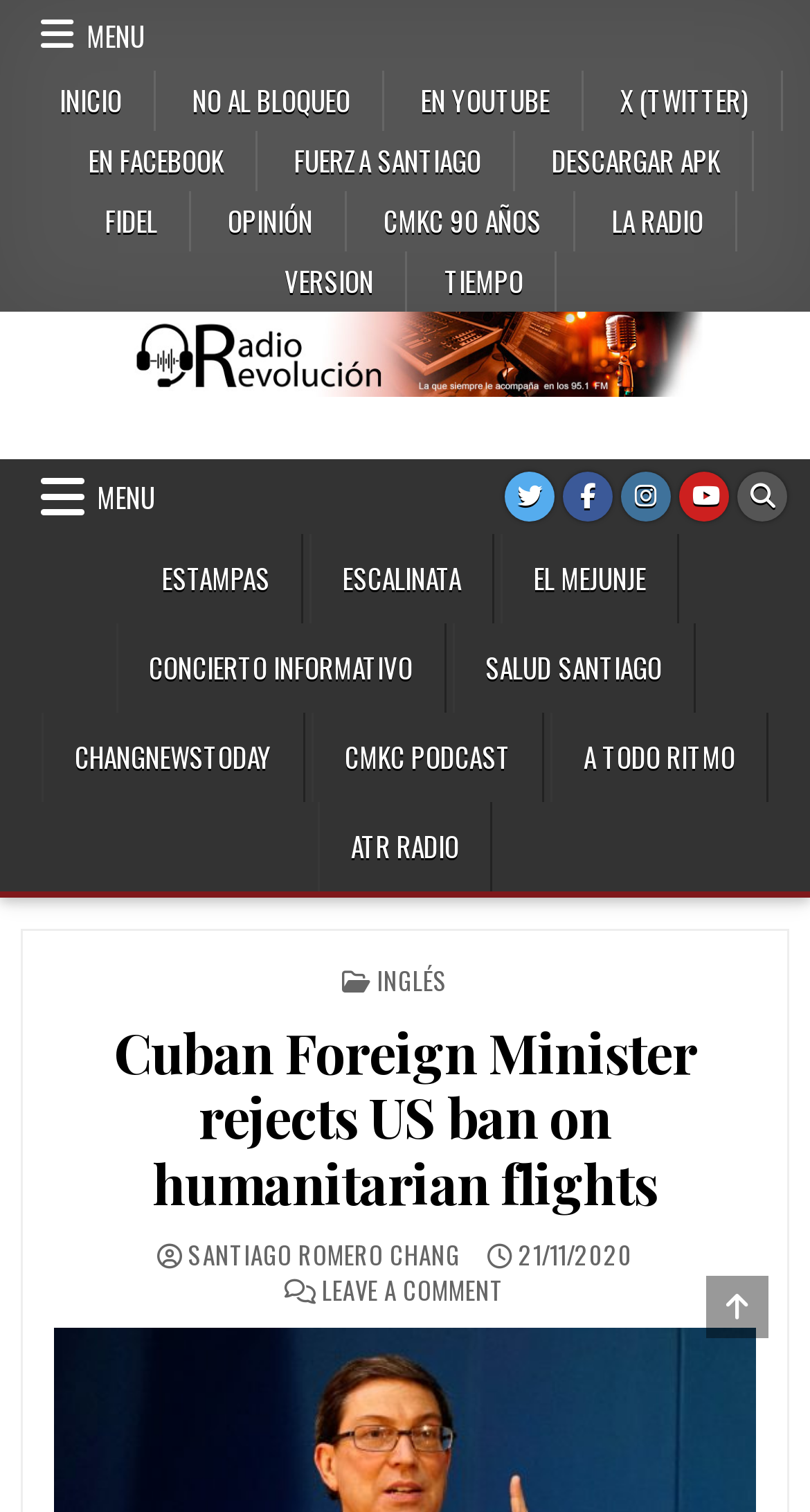What is the name of the radio station?
Answer the question in as much detail as possible.

I found the name of the radio station in the heading element, which says 'CMKC Radio Revolución', and it's also mentioned in the static text element 'Radio de Santiago de Cuba'.